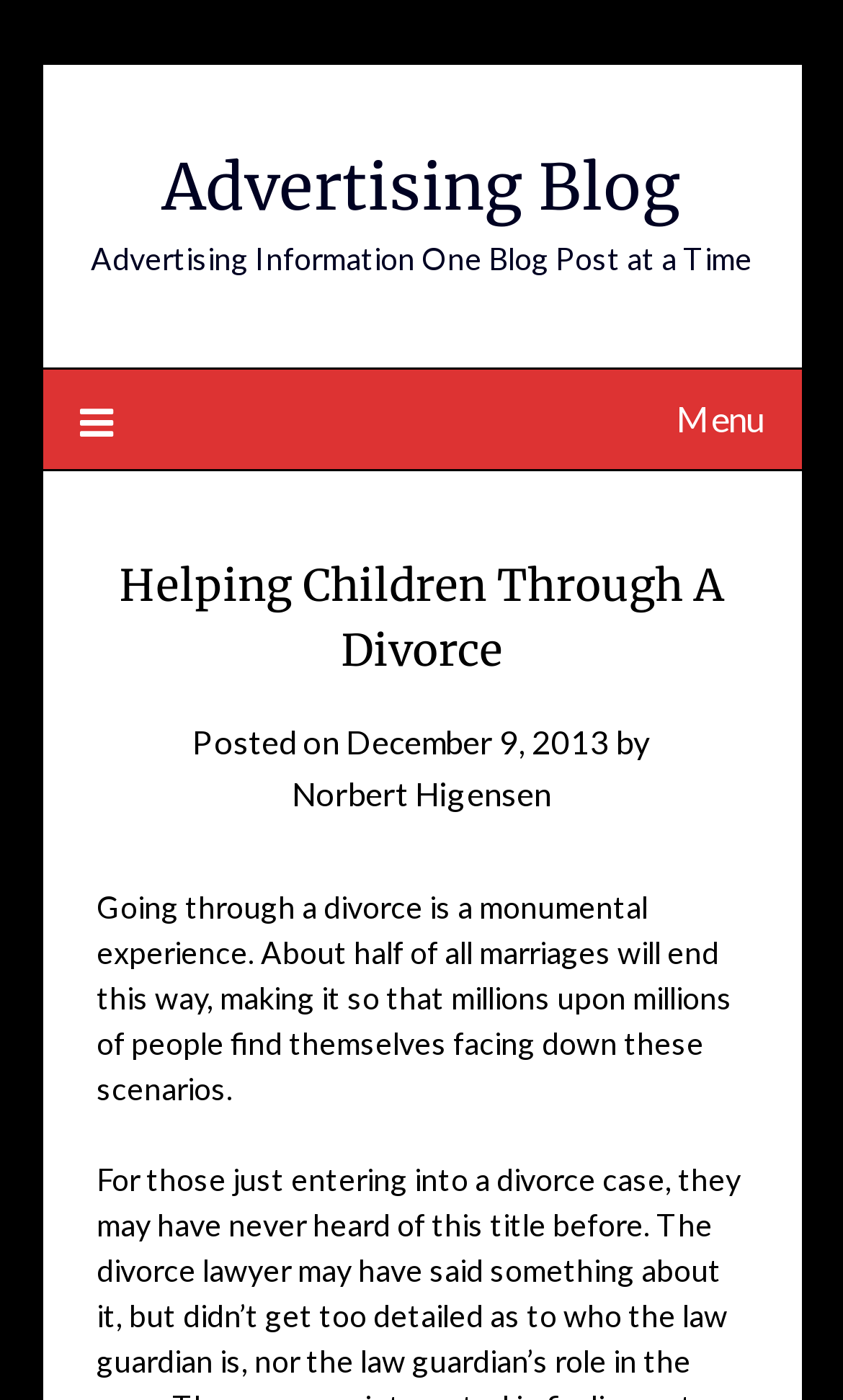Who is the author of the blog post?
Give a thorough and detailed response to the question.

I found the author of the blog post by looking at the text 'by' followed by a link 'Norbert Higensen' which indicates the author of the blog post.